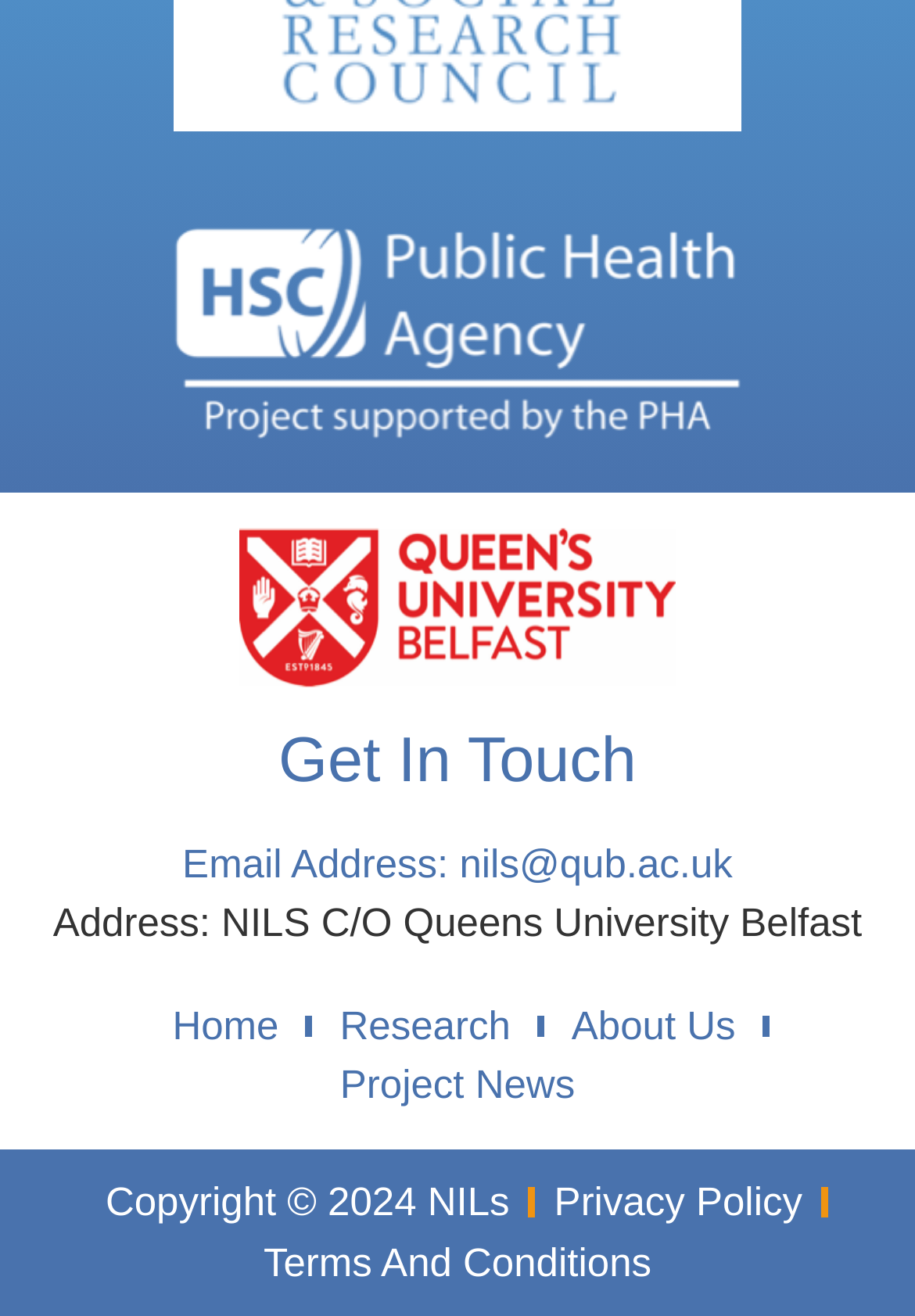What is the address of NILS?
Craft a detailed and extensive response to the question.

I found the address by looking at the StaticText element with the text 'Address: NILS C/O Queens University Belfast' which has a bounding box coordinate of [0.058, 0.685, 0.942, 0.719].